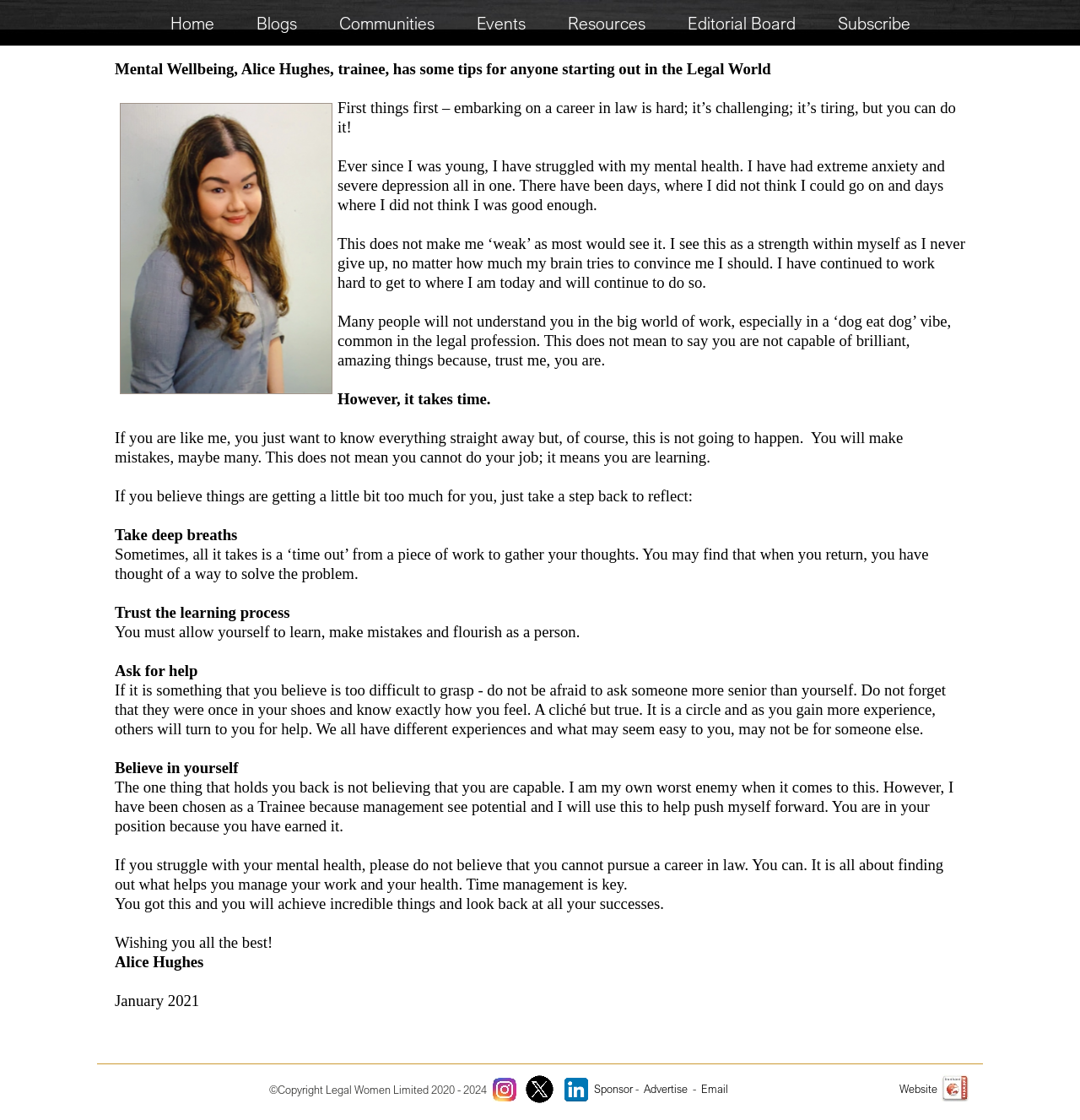What is the purpose of the article?
Offer a detailed and full explanation in response to the question.

The article is written in a supportive and encouraging tone, with the author sharing their personal experience and offering advice to others, suggesting that the purpose of the article is to provide advice and support to those in the legal profession who may be struggling with mental health issues.